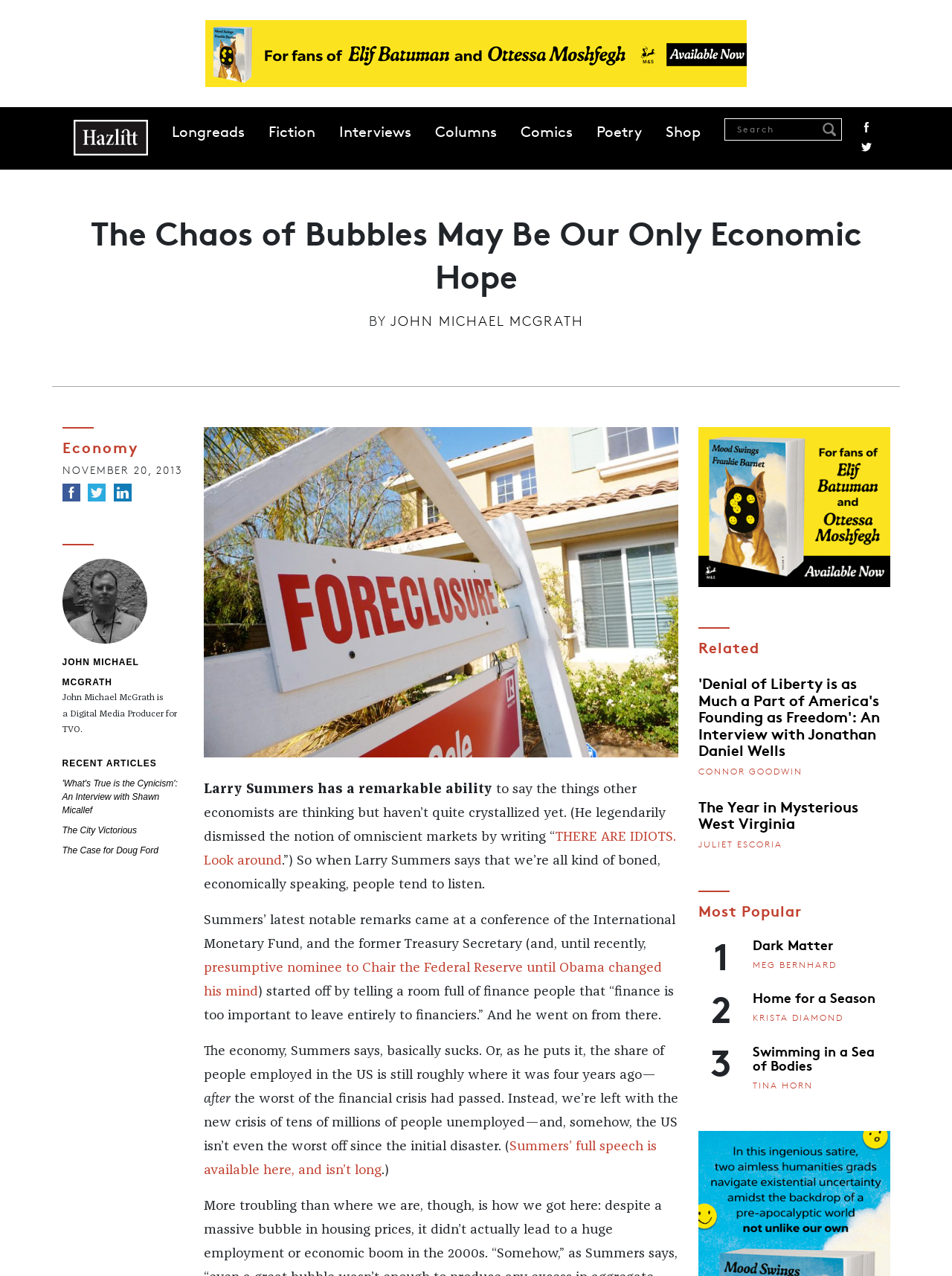What is the position of the search button?
Please describe in detail the information shown in the image to answer the question.

I found the position of the search button by looking at the button element with the text 'Search' and comparing its bounding box coordinates with other elements on the page, determining that it is located at the top right of the page.